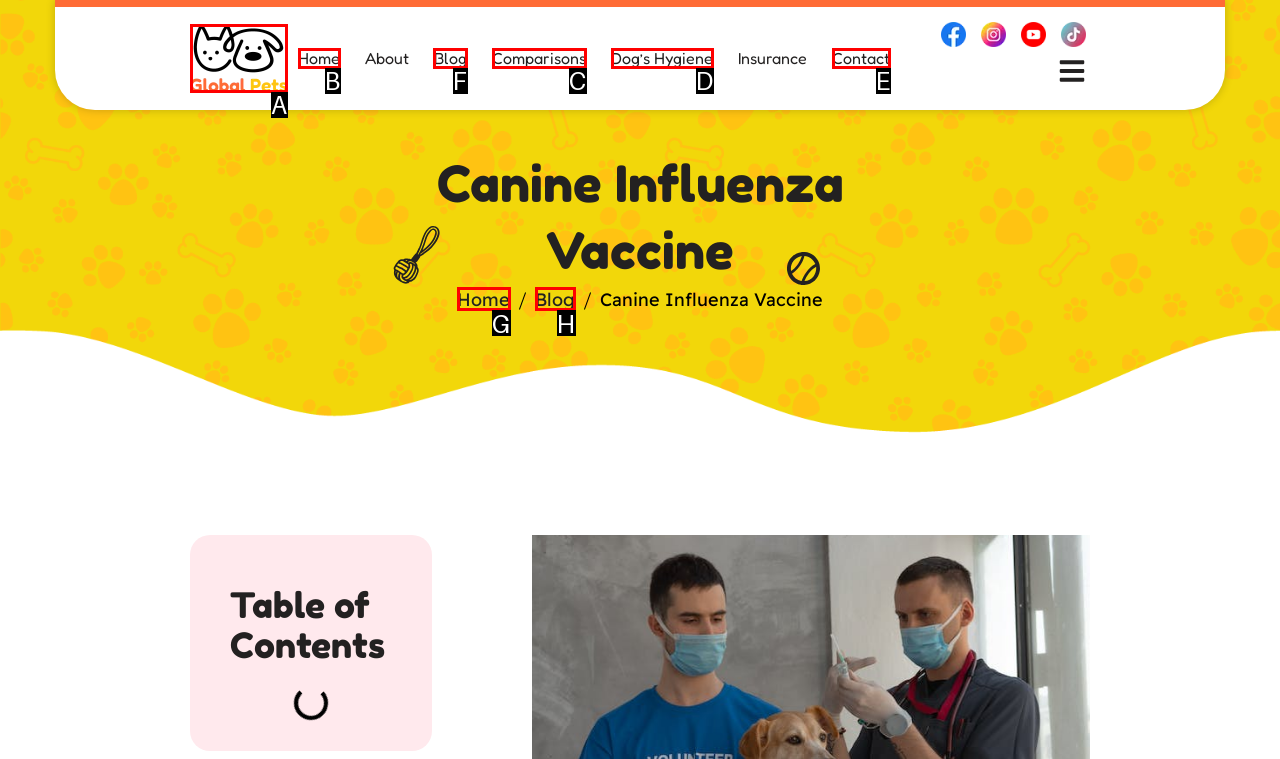Specify which HTML element I should click to complete this instruction: read the blog Answer with the letter of the relevant option.

F